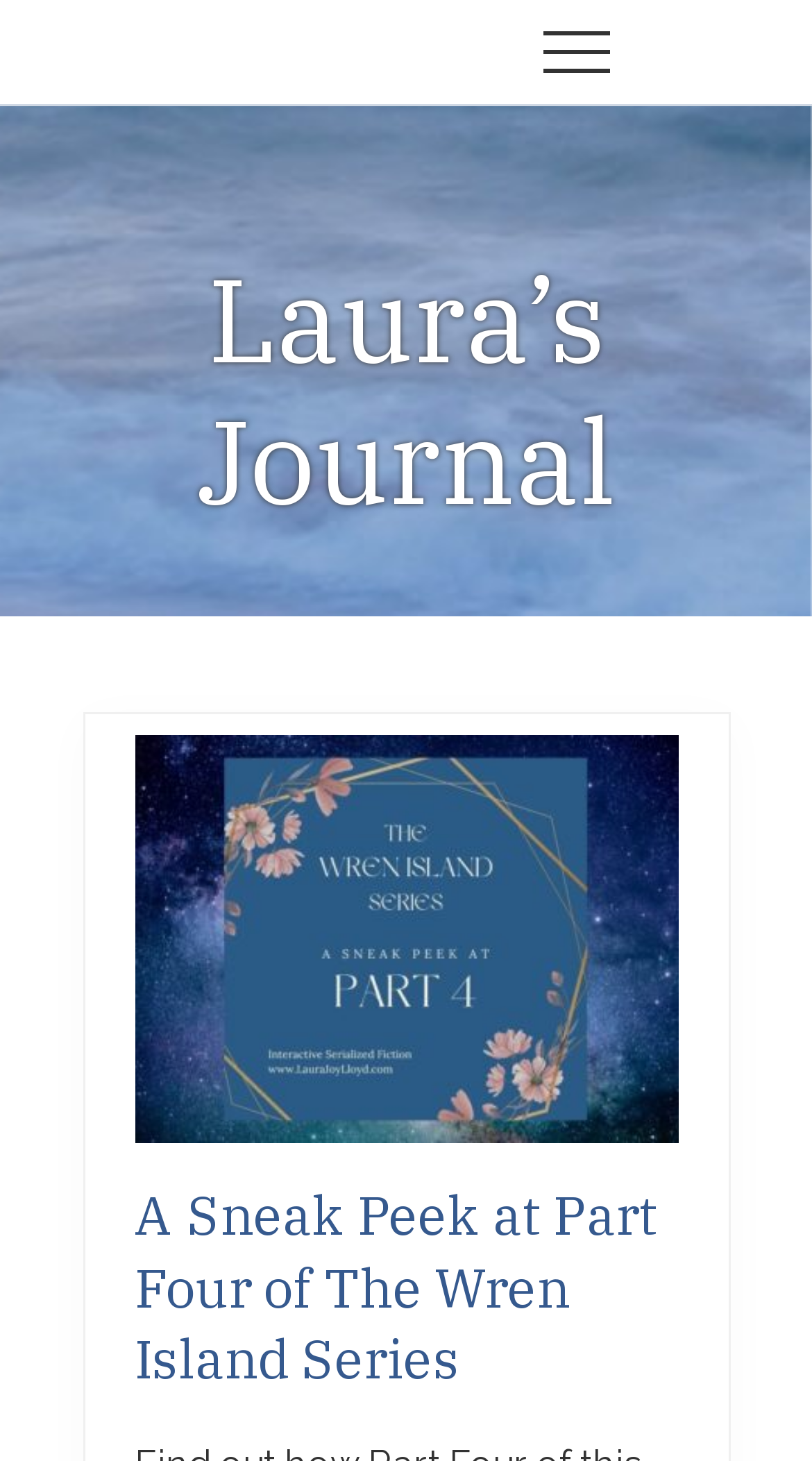Determine the bounding box for the UI element as described: "aria-label="Close"". The coordinates should be represented as four float numbers between 0 and 1, formatted as [left, top, right, bottom].

None